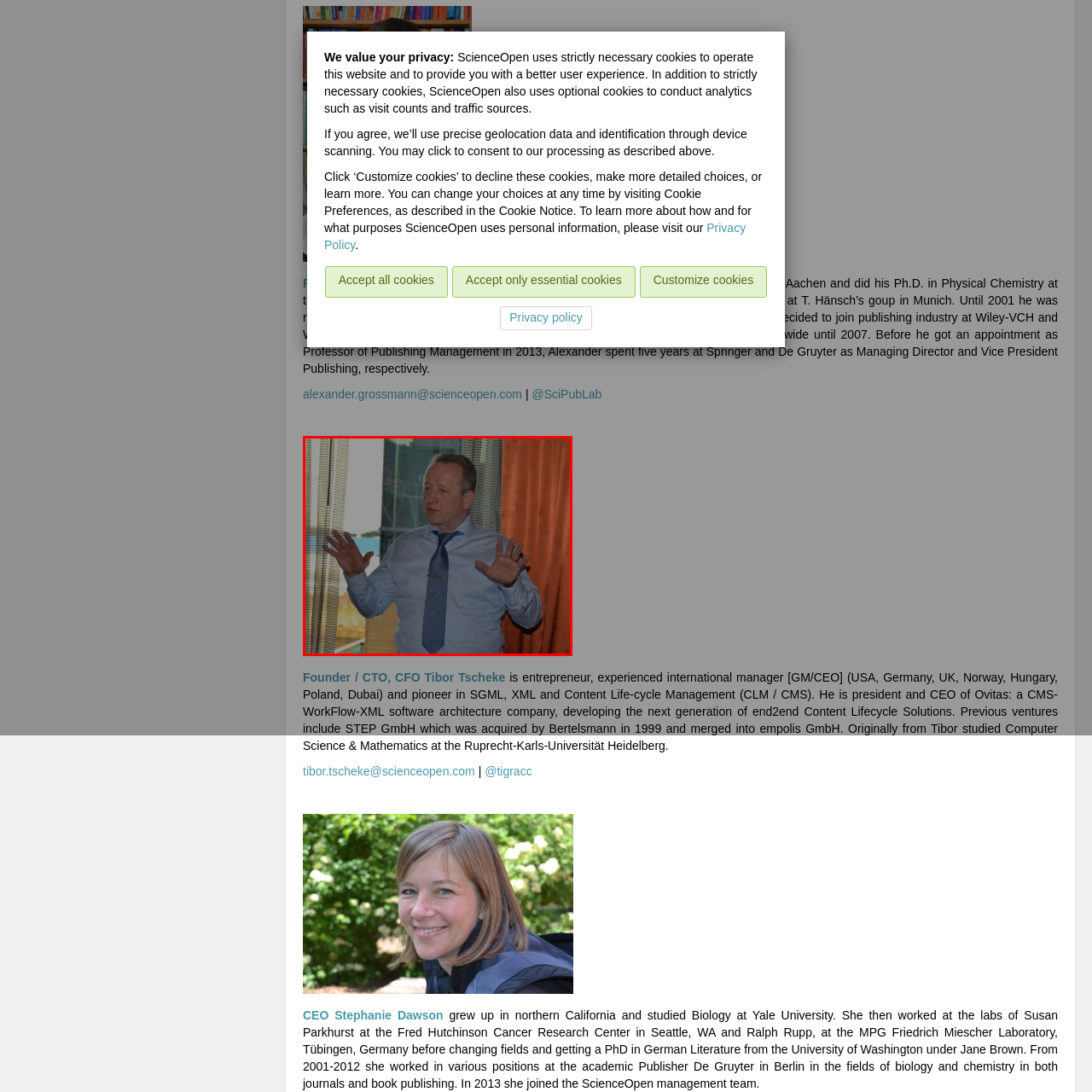Generate a comprehensive caption for the picture highlighted by the red outline.

The image features a middle-aged man engaged in conversation, gesturing expressively with both hands. He is dressed in a light blue shirt complemented by a tie featuring a geometric pattern, reflecting a professional appearance. The setting appears to be in an indoor environment, possibly a conference or meeting room, as indicated by the presence of curtains and a window allowing natural light to filter in. The background suggests a glimpse of an exterior view, hinting at a dynamic atmosphere. This individual is associated with Tibor Tscheke, a founder and CEO noted for his entrepreneurial expertise, notably in content management systems and software architecture. His background includes international management experience across various countries, showcasing a blend of technical and managerial skills in his professional pursuits.